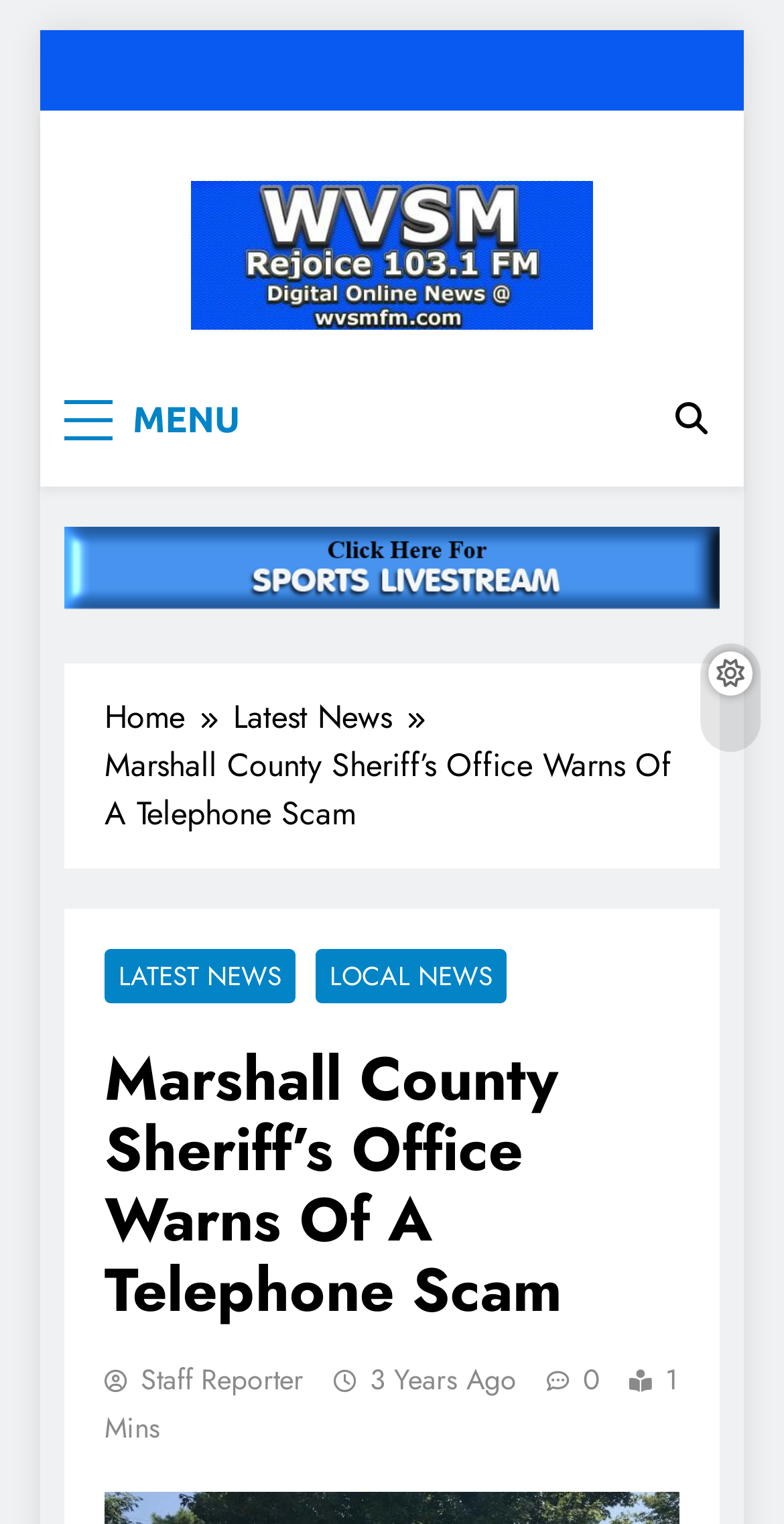Answer the question below with a single word or a brief phrase: 
How old is the news article?

3 Years Ago